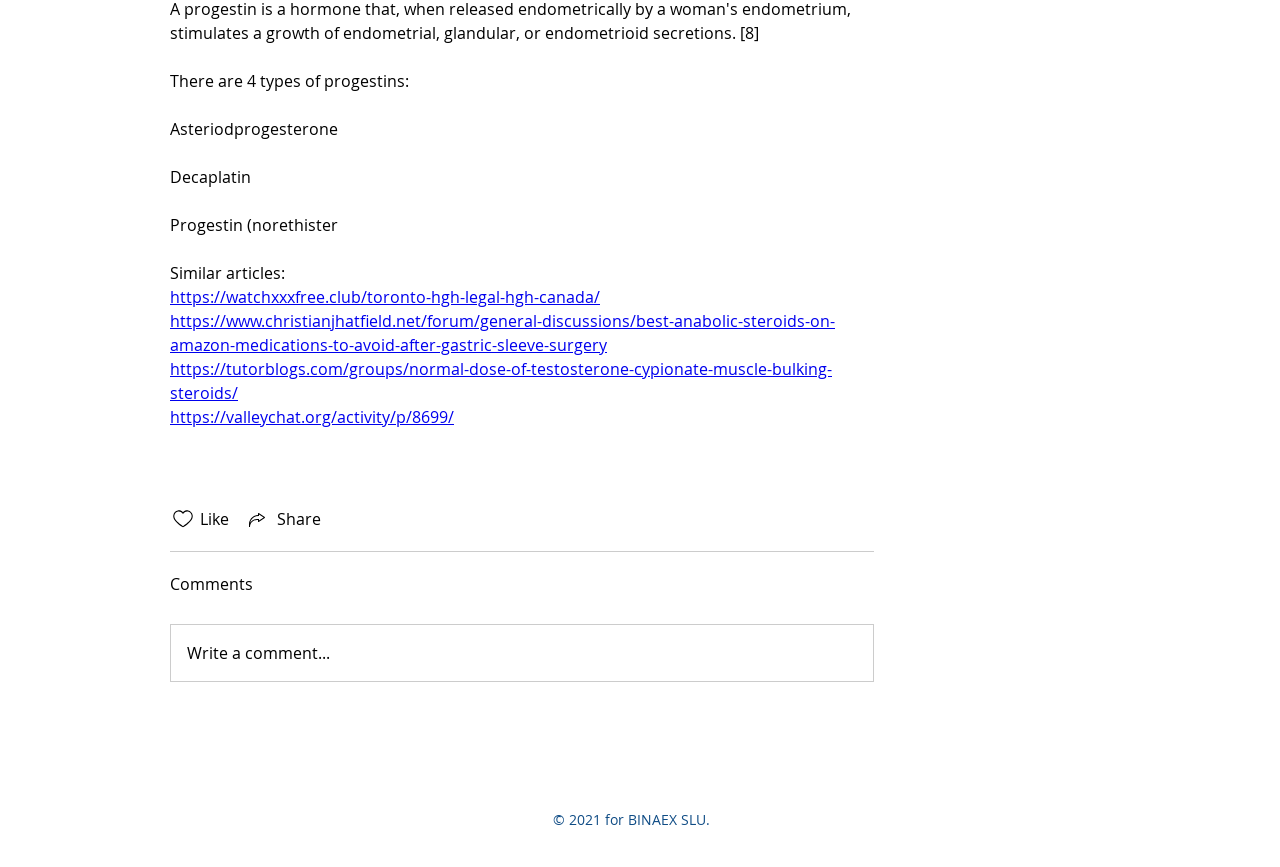Identify the bounding box for the UI element specified in this description: "parent_node: Like aria-label="Likes icon unchecked"". The coordinates must be four float numbers between 0 and 1, formatted as [left, top, right, bottom].

[0.133, 0.585, 0.153, 0.612]